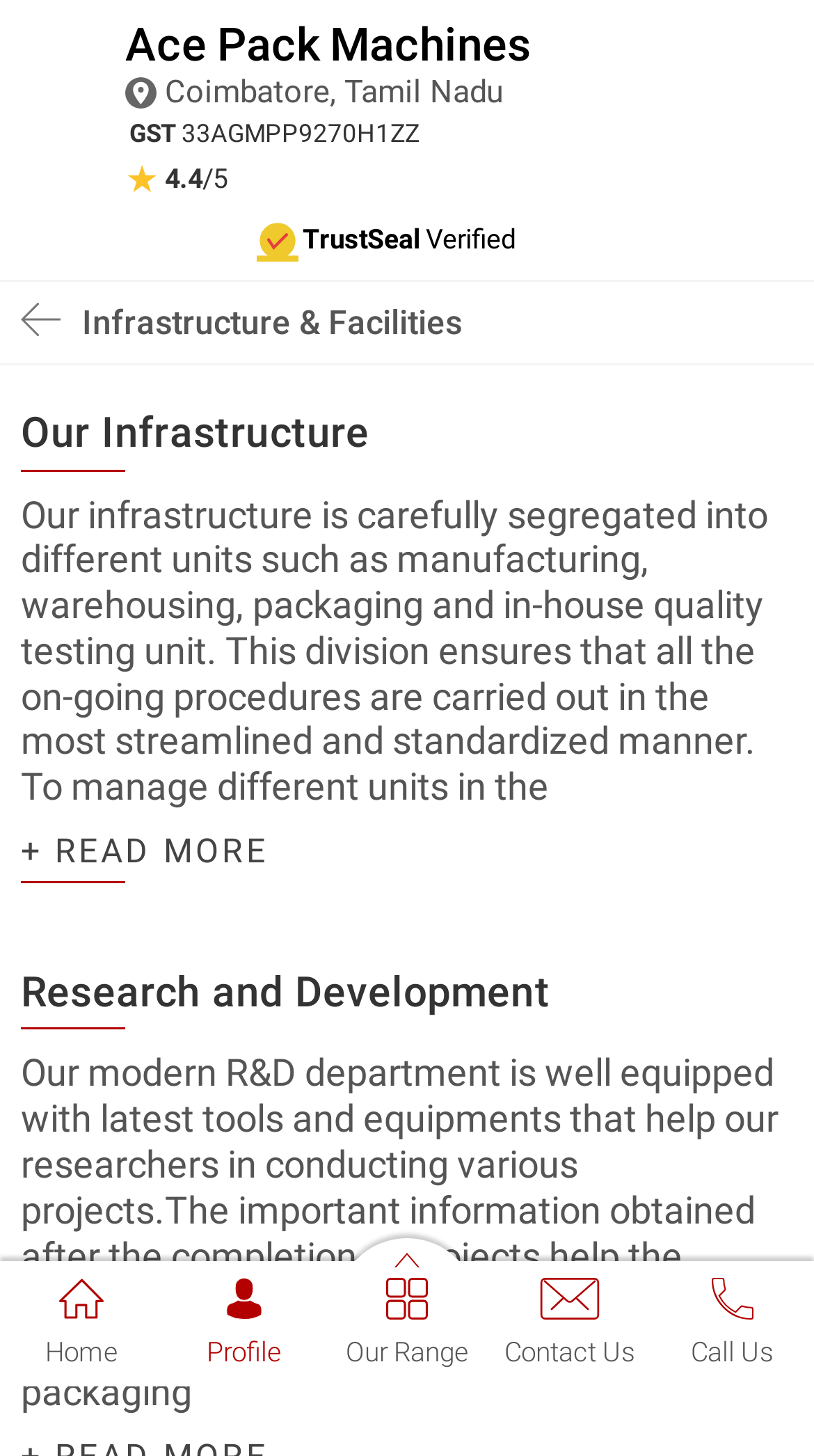Using the element description: "parent_node: Infrastructure & Facilities", determine the bounding box coordinates for the specified UI element. The coordinates should be four float numbers between 0 and 1, [left, top, right, bottom].

[0.026, 0.208, 0.101, 0.236]